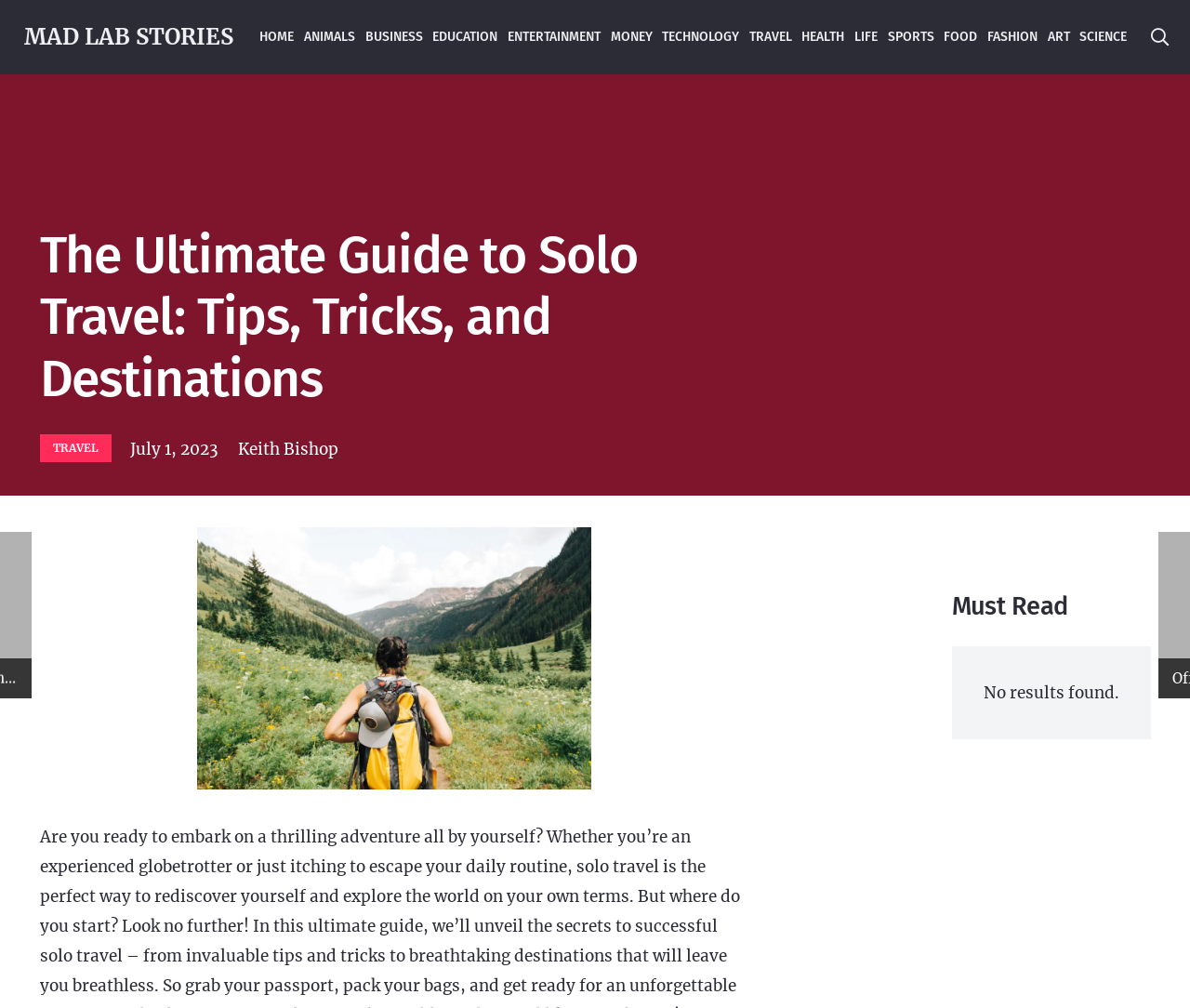Kindly determine the bounding box coordinates for the clickable area to achieve the given instruction: "explore travel category".

[0.626, 0.0, 0.669, 0.074]